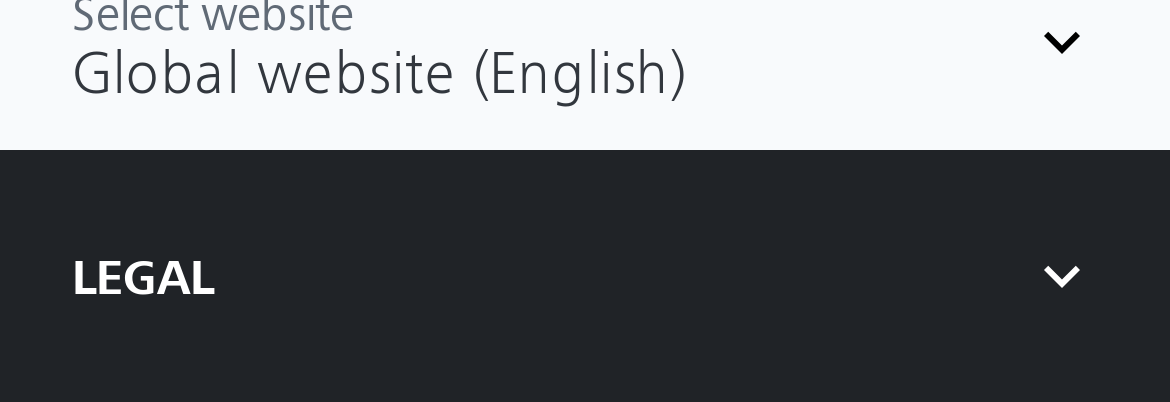How many images are on the webpage?
Answer the question with a detailed and thorough explanation.

Upon inspecting the webpage, I can see that there are three images in total. One is a standalone image, and the other two are nested within other elements.